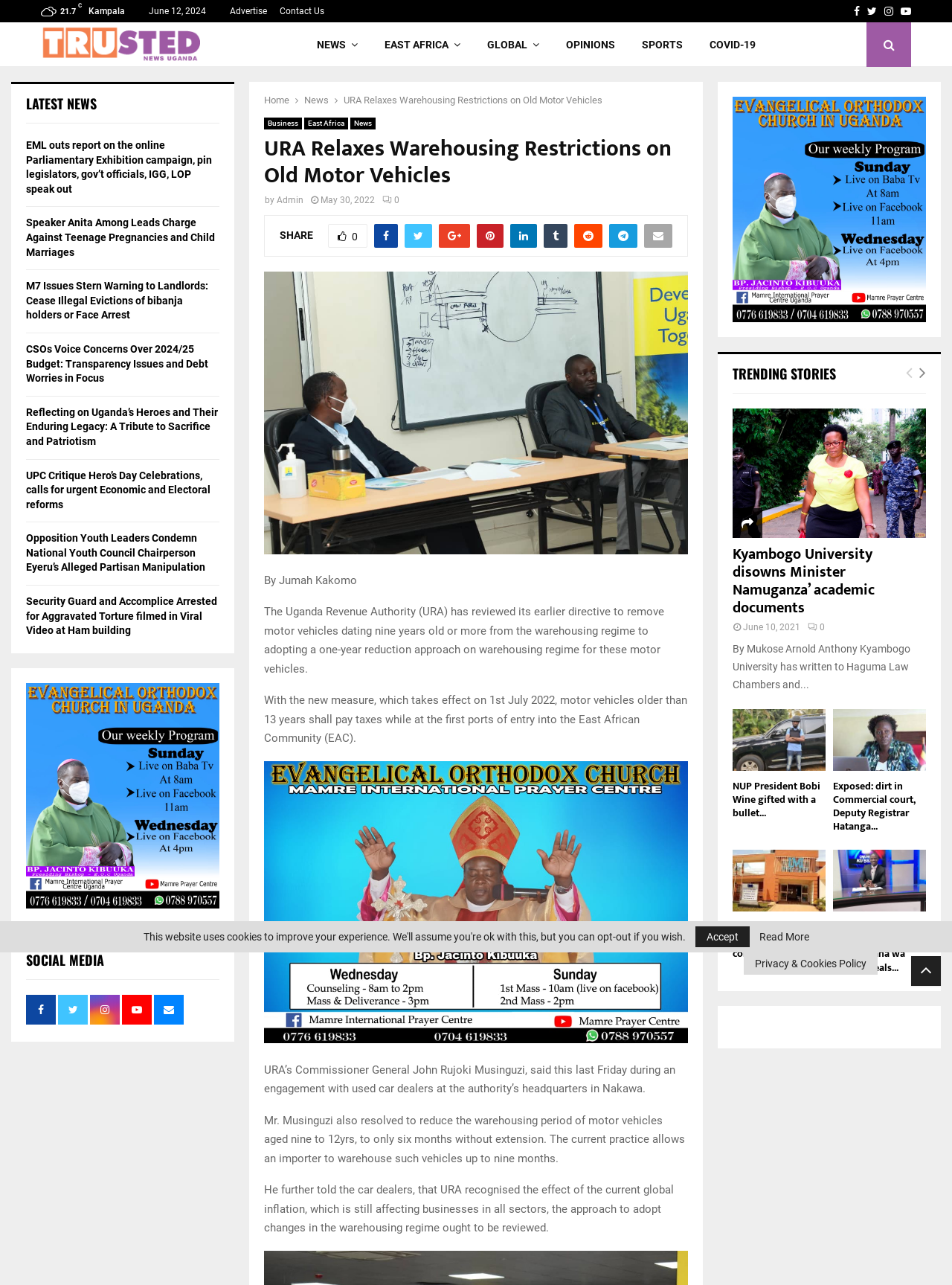What is the name of the URA Commissioner General?
Examine the image closely and answer the question with as much detail as possible.

I found the name of the URA Commissioner General by reading the text 'URA’s Commissioner General John Rujoki Musinguzi, said this last Friday during an engagement with used car dealers at the authority’s headquarters in Nakawa.' in the news article.